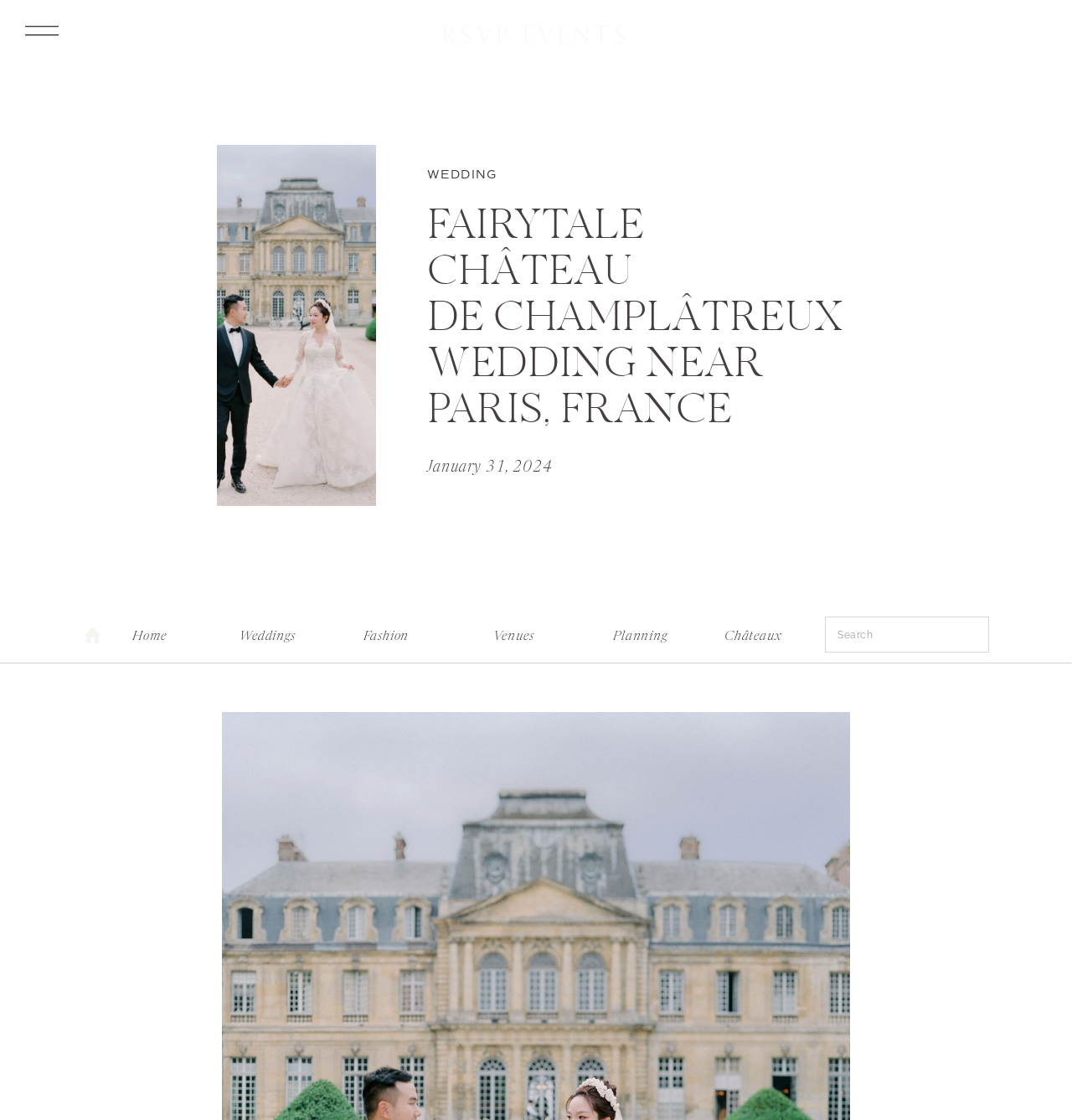Determine the bounding box coordinates of the UI element described by: "parent_node: Search for: name="s" placeholder="Search"".

[0.781, 0.559, 0.91, 0.574]